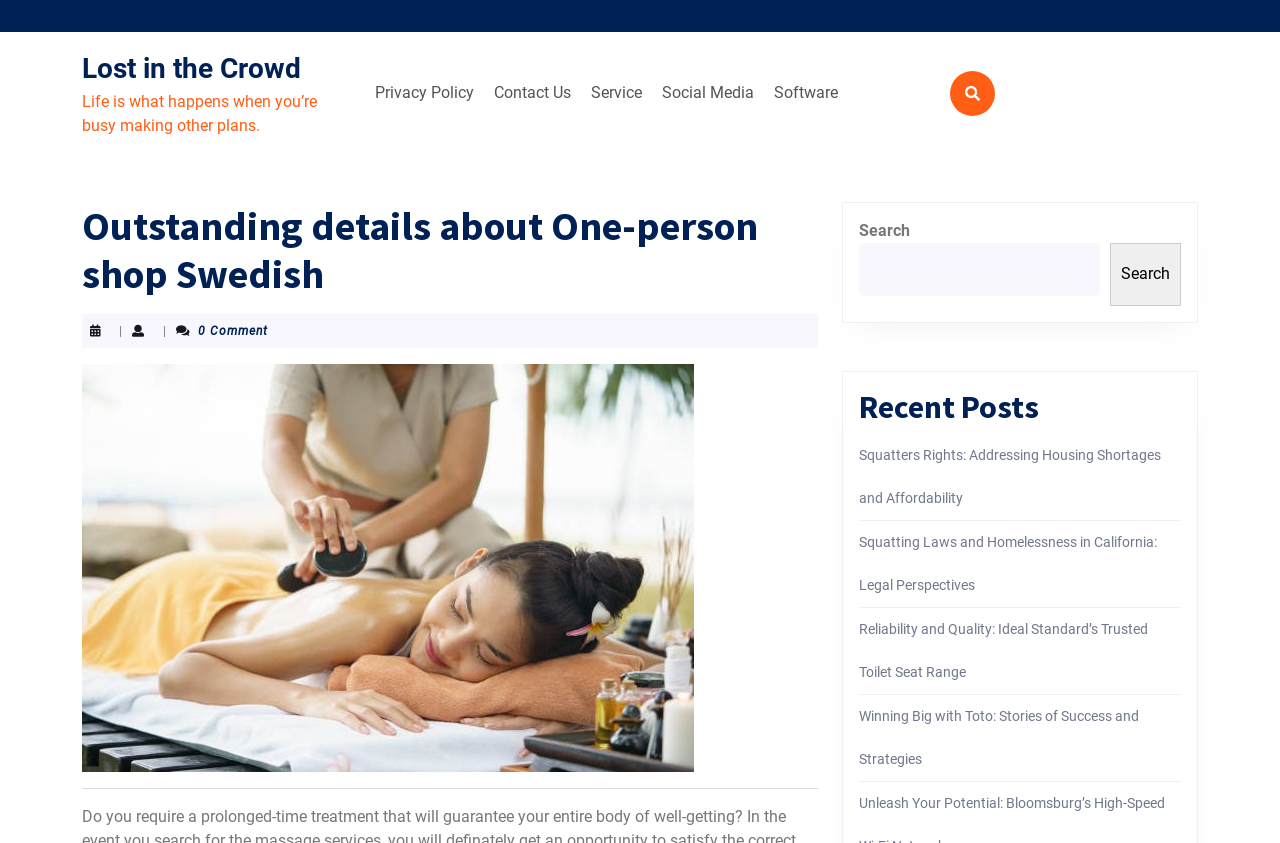Please locate the bounding box coordinates of the element that should be clicked to achieve the given instruction: "Click on the 'Lost in the Crowd' link".

[0.064, 0.062, 0.235, 0.101]